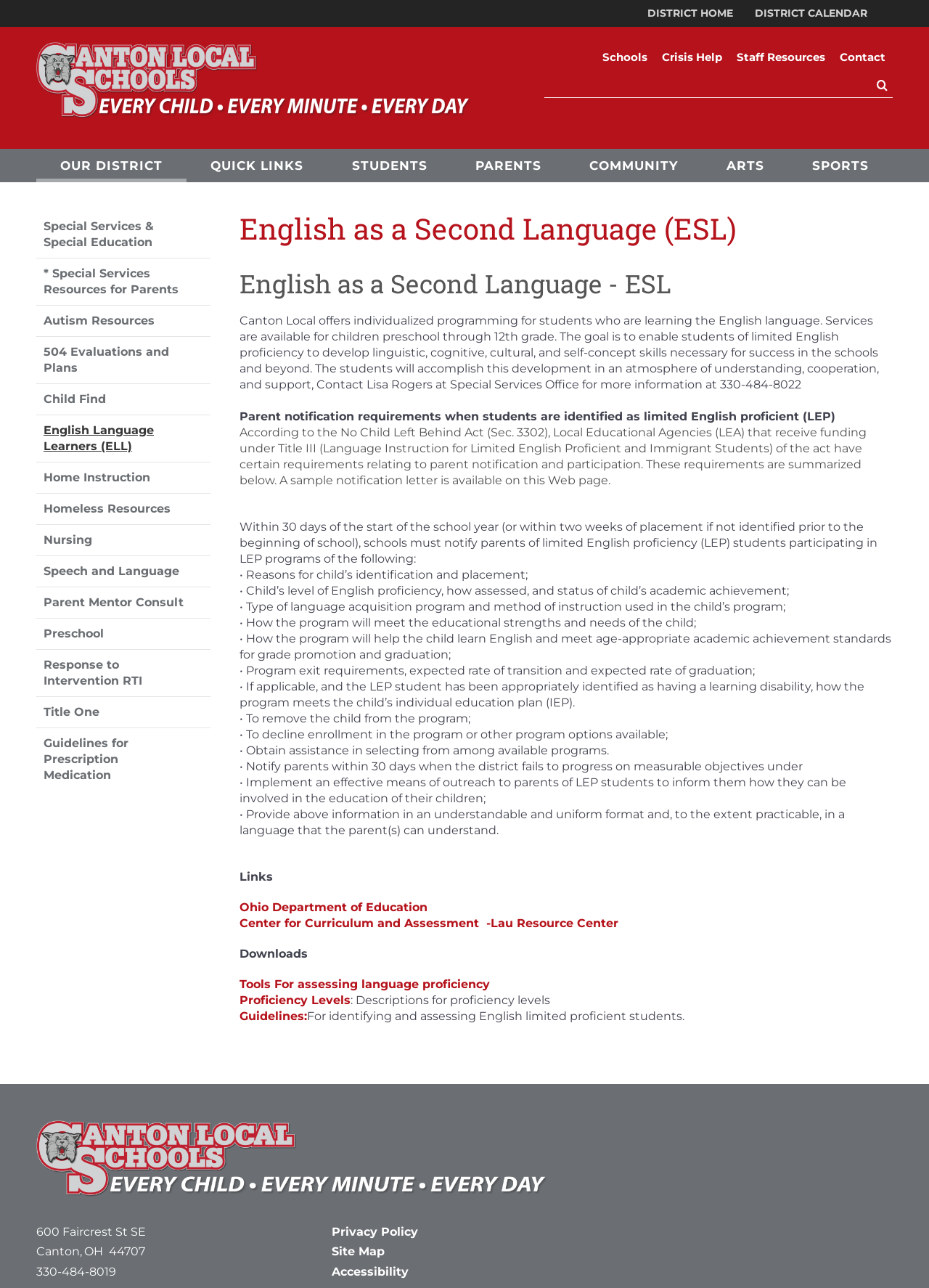Identify the bounding box coordinates of the specific part of the webpage to click to complete this instruction: "Sign in to the website".

None